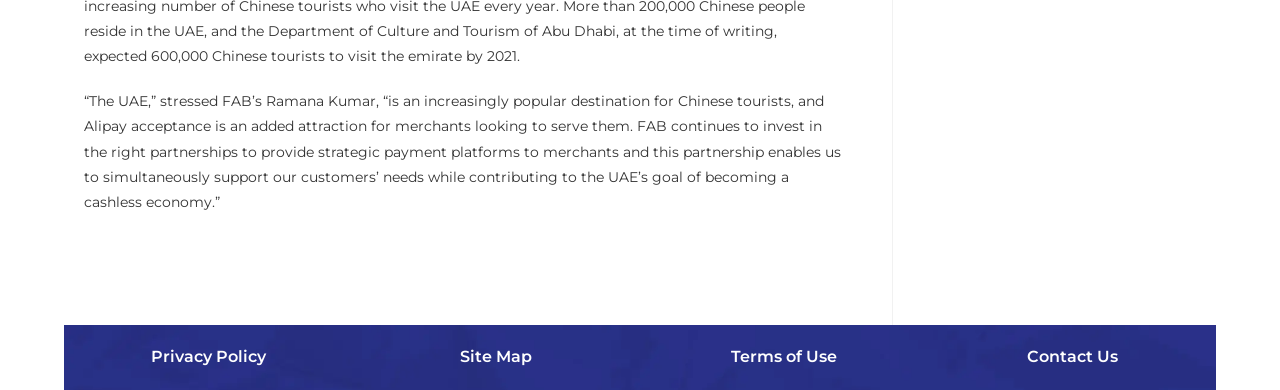For the following element description, predict the bounding box coordinates in the format (top-left x, top-left y, bottom-right x, bottom-right y). All values should be floating point numbers between 0 and 1. Description: Terms of Use

[0.571, 0.89, 0.654, 0.939]